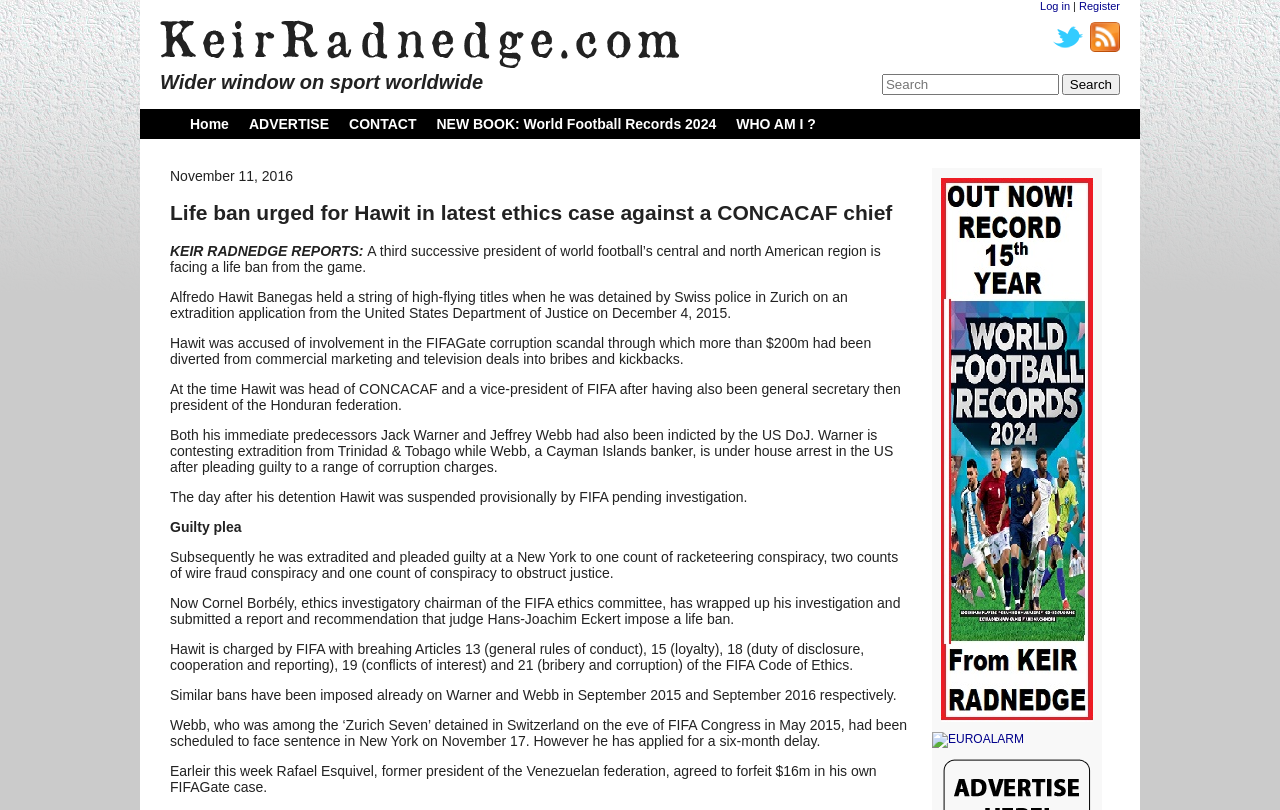Describe all the visual and textual components of the webpage comprehensively.

The webpage is an article from KeirRadnedge.com, a sports news website. At the top left, there is a logo of KeirRadnedge.com, accompanied by a link to the website's homepage. Next to the logo, there is a heading that reads "Wider window on sport worldwide". 

On the top right, there are links to "Log in" and "Register", with a vertical line separating them. Below these links, there is a search bar with a "Search" button. 

The main content of the webpage is an article about Alfredo Hawit, a former president of CONCACAF, who is facing a life ban from football due to his involvement in the FIFAGate corruption scandal. The article is divided into several paragraphs, with a heading that summarizes the content. 

Below the article's heading, there is a subheading "KEIR RADNEDGE REPORTS:" followed by the article's content. The article discusses Hawit's background, his detention by Swiss police, and his subsequent guilty plea to corruption charges. It also mentions the investigation by the FIFA ethics committee and the recommendation to impose a life ban on Hawit. 

On the right side of the webpage, there are several links and images, including a link to a book "World Football Records 2024" and an image of the book's cover. There are also links to other articles, such as "EUROALARM", with accompanying images. 

At the top of the webpage, there is a navigation menu with links to "Home", "ADVERTISE", "CONTACT", and "WHO AM I?". The webpage also displays the date "November 11, 2016" at the top left.